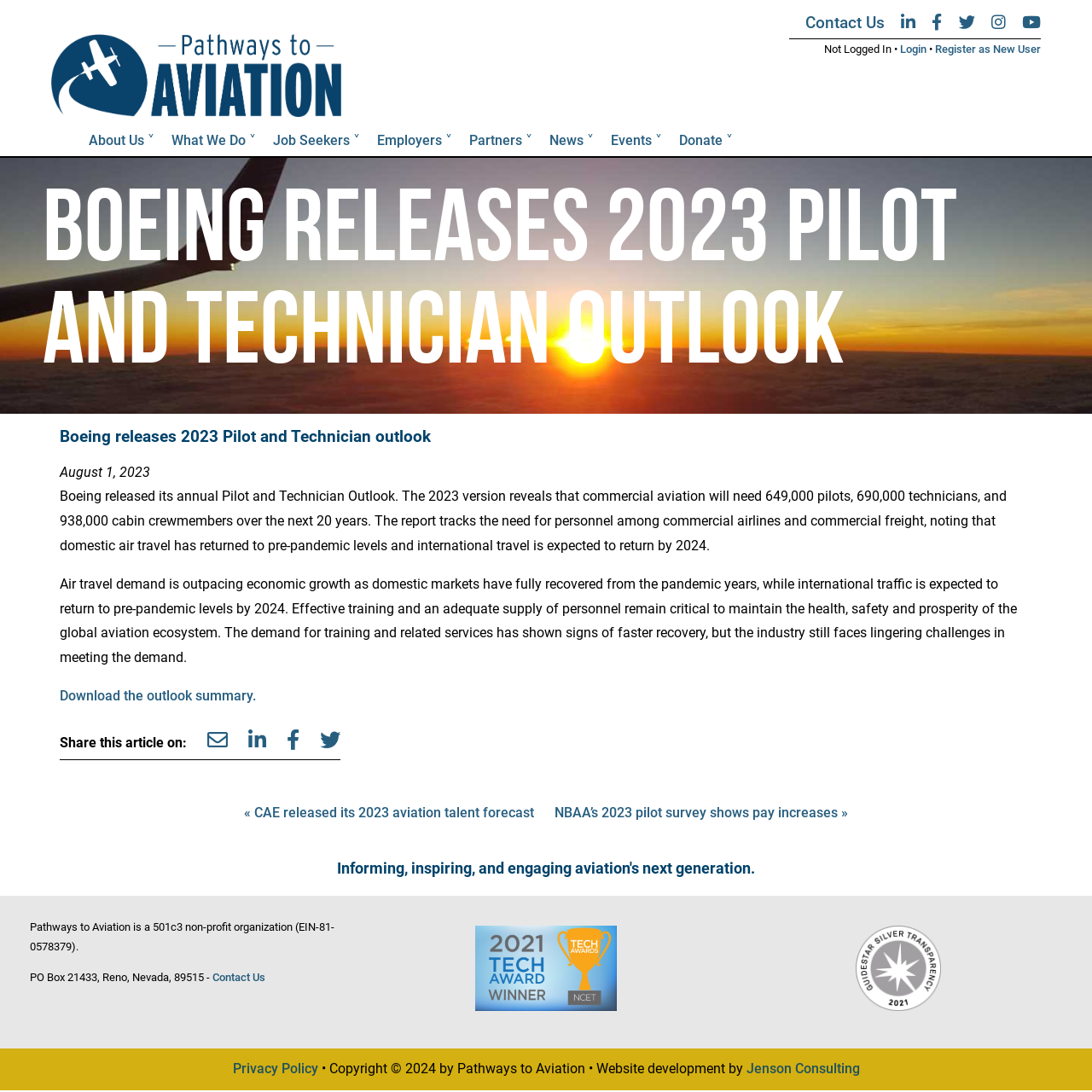How many types of personnel will be needed in commercial aviation over the next 20 years?
Analyze the image and deliver a detailed answer to the question.

I found the answer by reading the article on the webpage, which states that commercial aviation will need 649,000 pilots, 690,000 technicians, and 938,000 cabin crewmembers over the next 20 years.